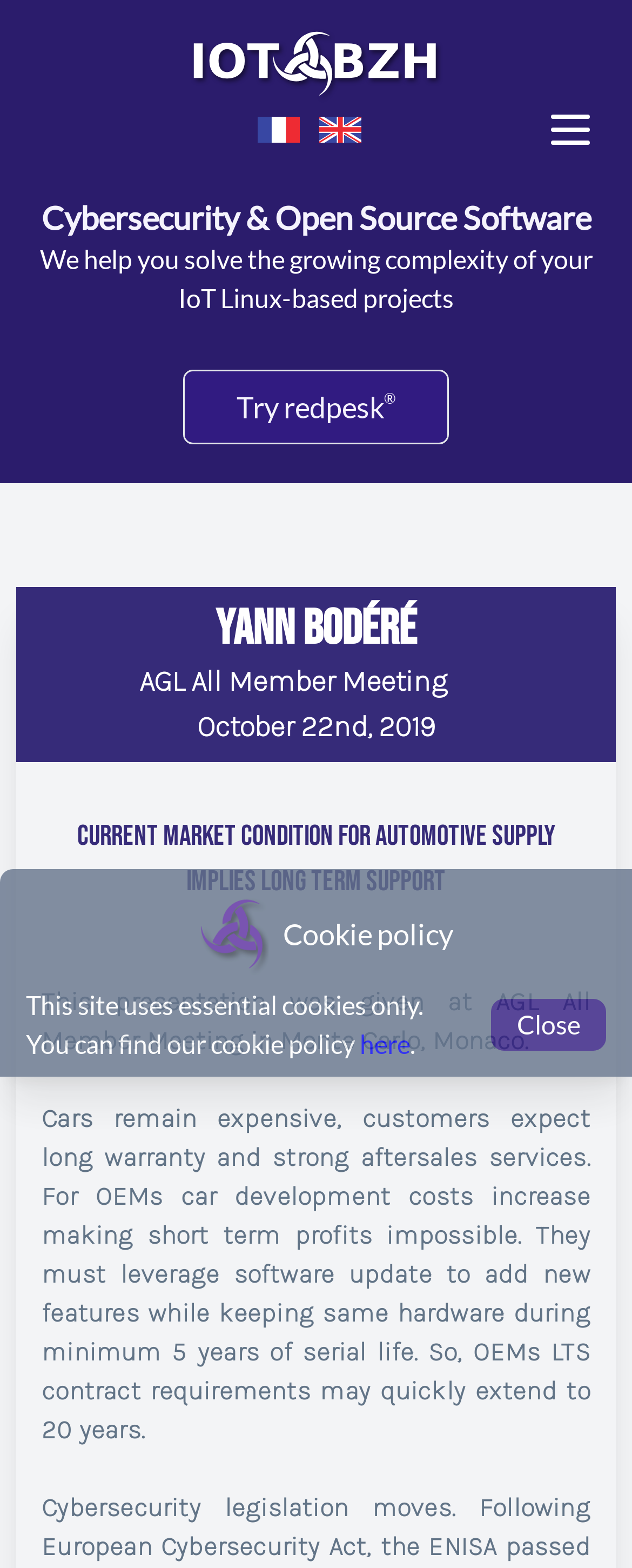Offer a meticulous description of the webpage's structure and content.

This webpage appears to be a presentation about the current market condition for automotive supply and its implications on Long Term Support. At the top left corner, there is a header logo of "IoT.BZH". Next to it, there are two language selection buttons, "set language to fr" and "set language to en". On the top right corner, there is a button with an image, but no text description.

Below the header section, there is a heading that reads "Cybersecurity & Open Source Software". Underneath, there is a paragraph of text that explains the company's role in helping with IoT Linux-based projects. A "Try redpesk" link is placed below, with a superscript symbol next to it.

The presentation title "Current market condition for automotive supply implies Long Term Support" is displayed prominently in the middle of the page. Below it, the presenter's name "Yann Bodéré" is listed, followed by the event title "AGL All Member Meeting" and the date "October 22nd, 2019".

The main content of the presentation starts with a paragraph that describes the context of the presentation, which was given at AGL All Member Meeting in Monte Carlo, Monaco. The following paragraph explains the challenges faced by OEMs in the automotive industry, including high development costs and the need for long-term support.

On the right side of the page, there is an image of a triskel, and below it, a heading that reads "Cookie policy". A "Close" button is placed at the bottom right corner of the page.